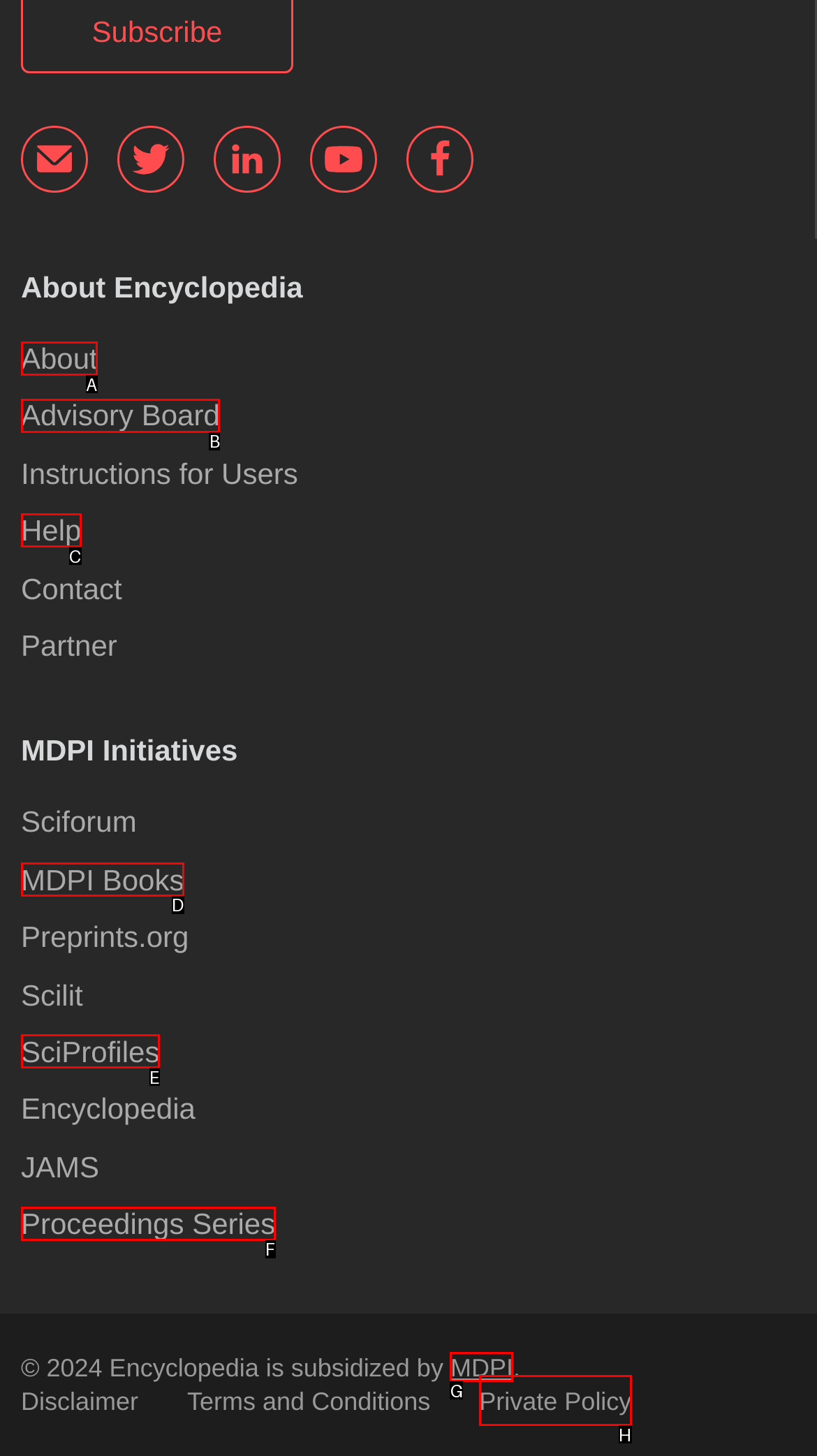Find the option you need to click to complete the following instruction: Click on About
Answer with the corresponding letter from the choices given directly.

A